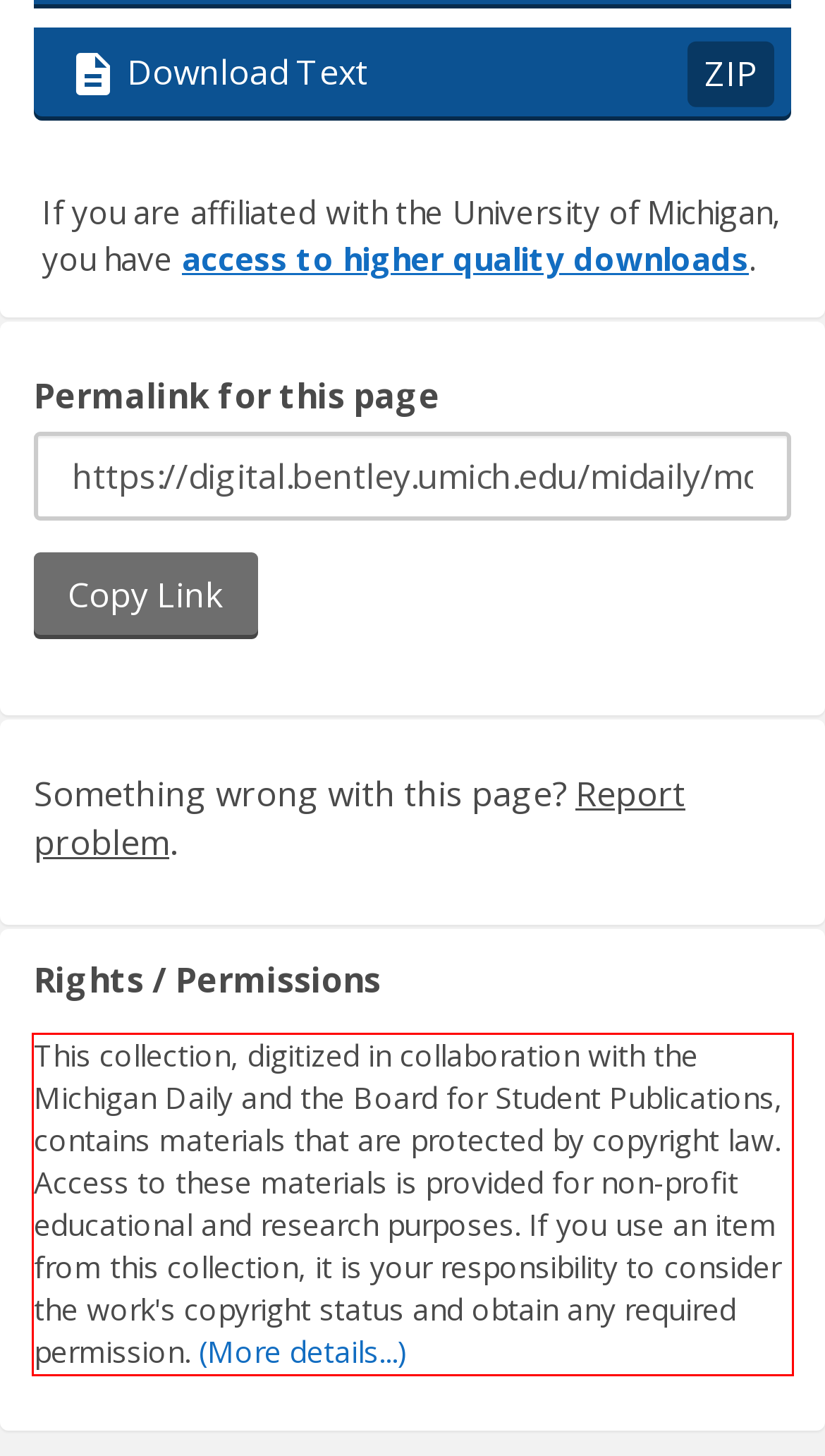Please perform OCR on the UI element surrounded by the red bounding box in the given webpage screenshot and extract its text content.

This collection, digitized in collaboration with the Michigan Daily and the Board for Student Publications, contains materials that are protected by copyright law. Access to these materials is provided for non-profit educational and research purposes. If you use an item from this collection, it is your responsibility to consider the work's copyright status and obtain any required permission. (More details...)